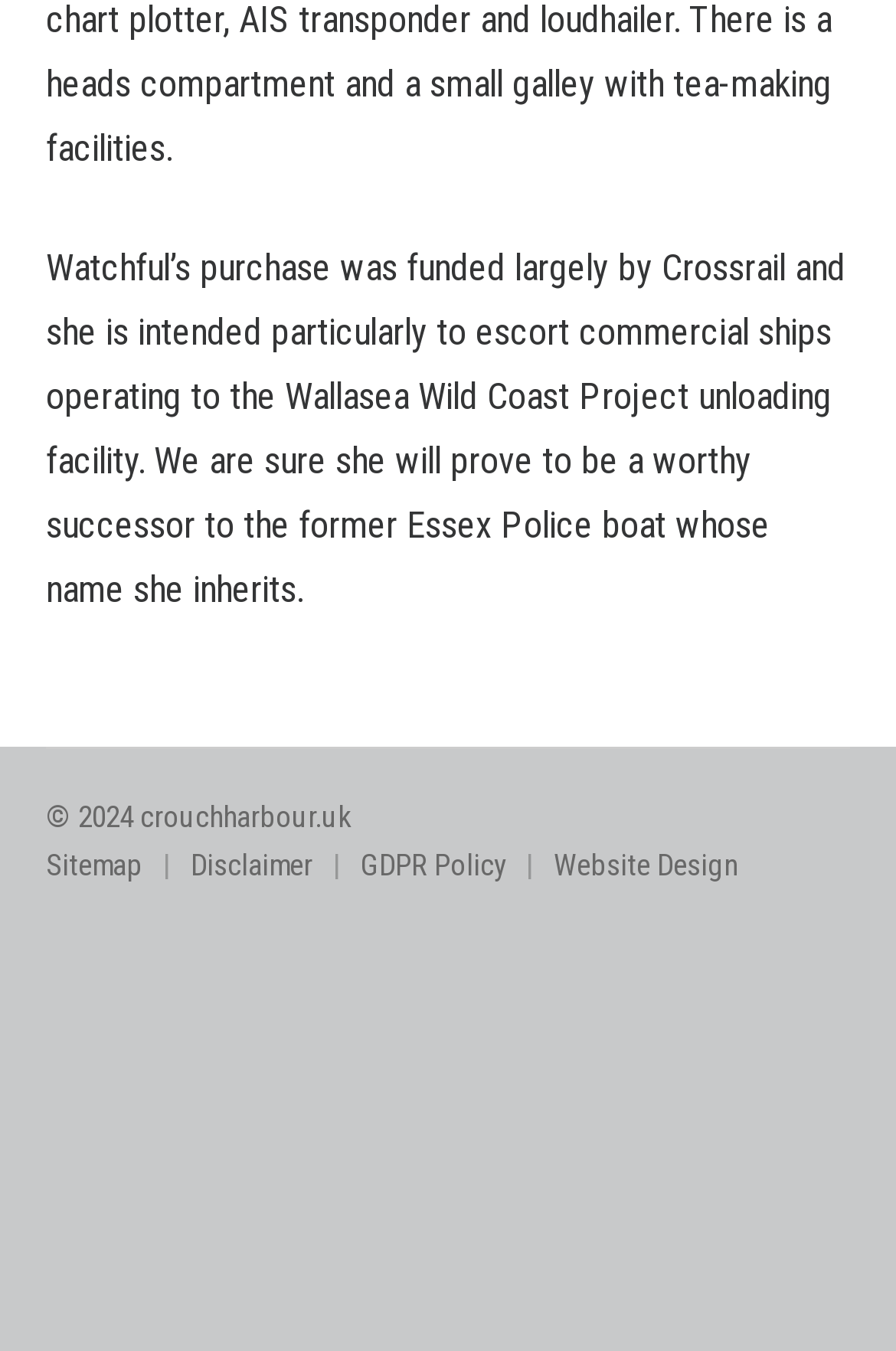Reply to the question below using a single word or brief phrase:
What is the name of the former boat whose name Watchful inherits?

Essex Police boat